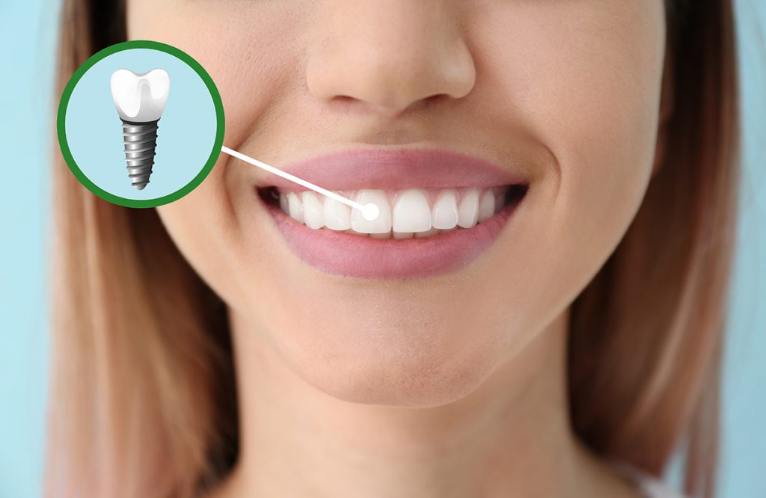Provide a brief response to the question below using one word or phrase:
What is overlaid near the woman's mouth?

Dental implant illustration